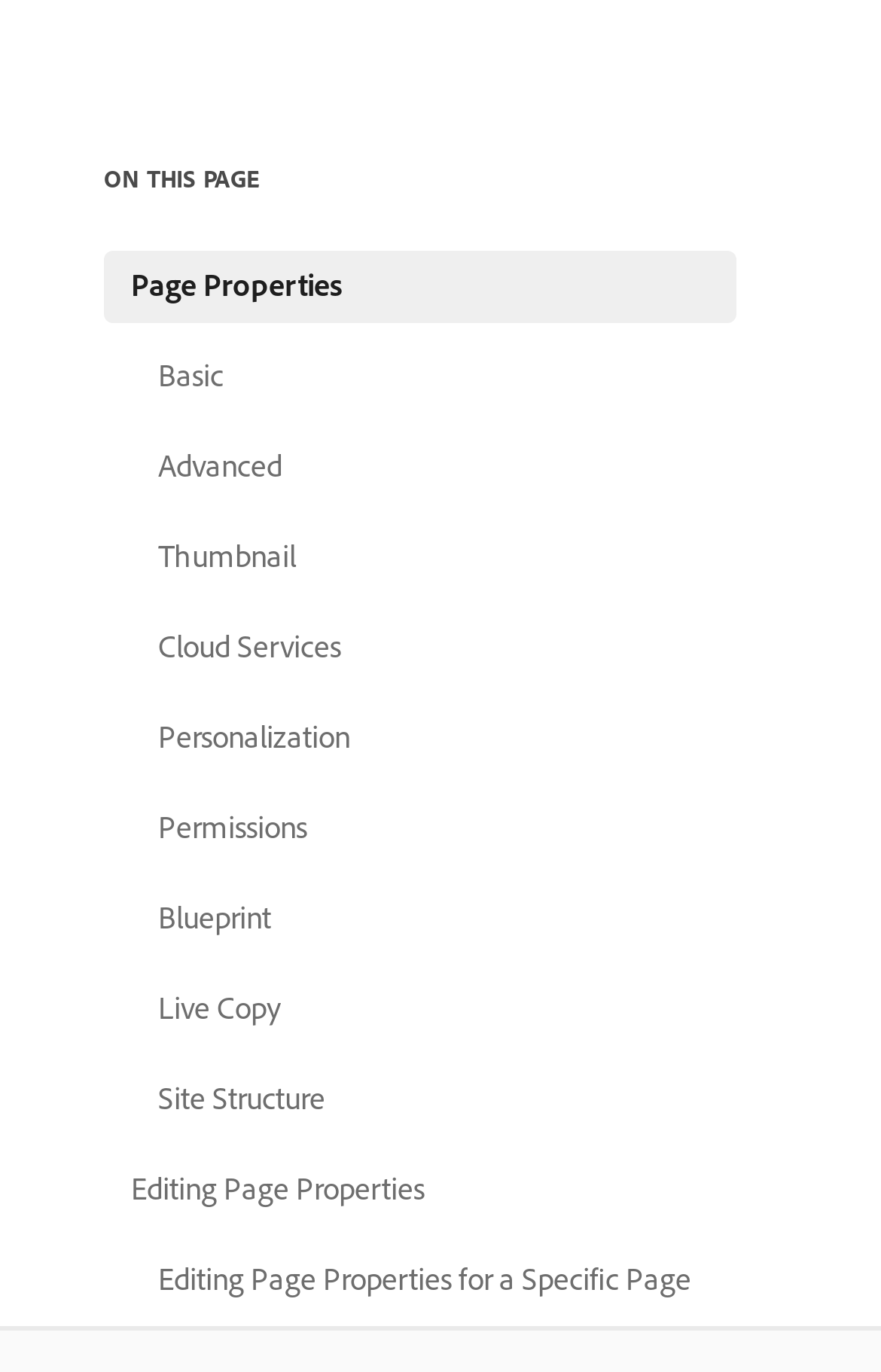Find the bounding box coordinates of the element's region that should be clicked in order to follow the given instruction: "View the previous product". The coordinates should consist of four float numbers between 0 and 1, i.e., [left, top, right, bottom].

None